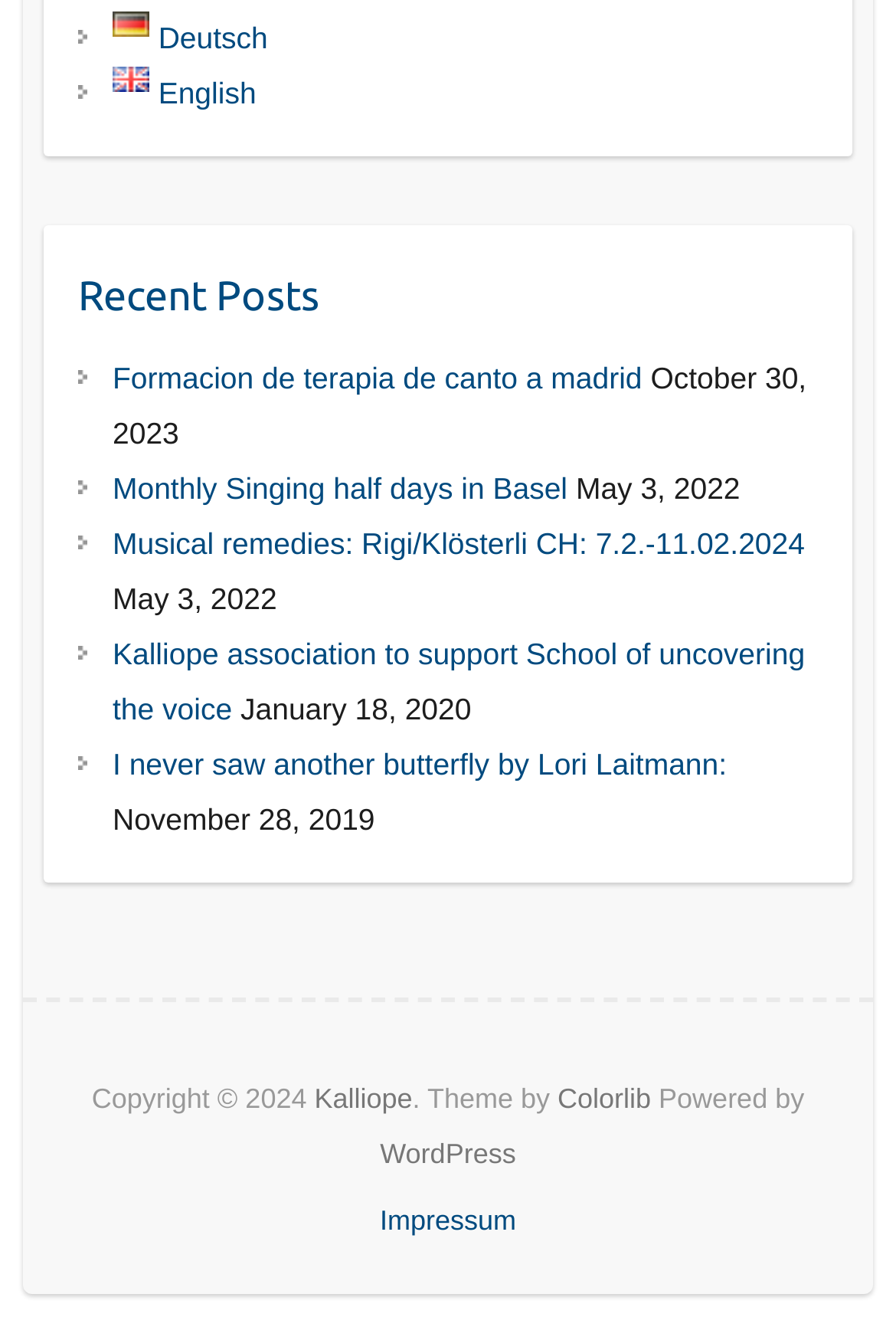Use a single word or phrase to answer the question:
What is the name of the association mentioned?

Kalliope association